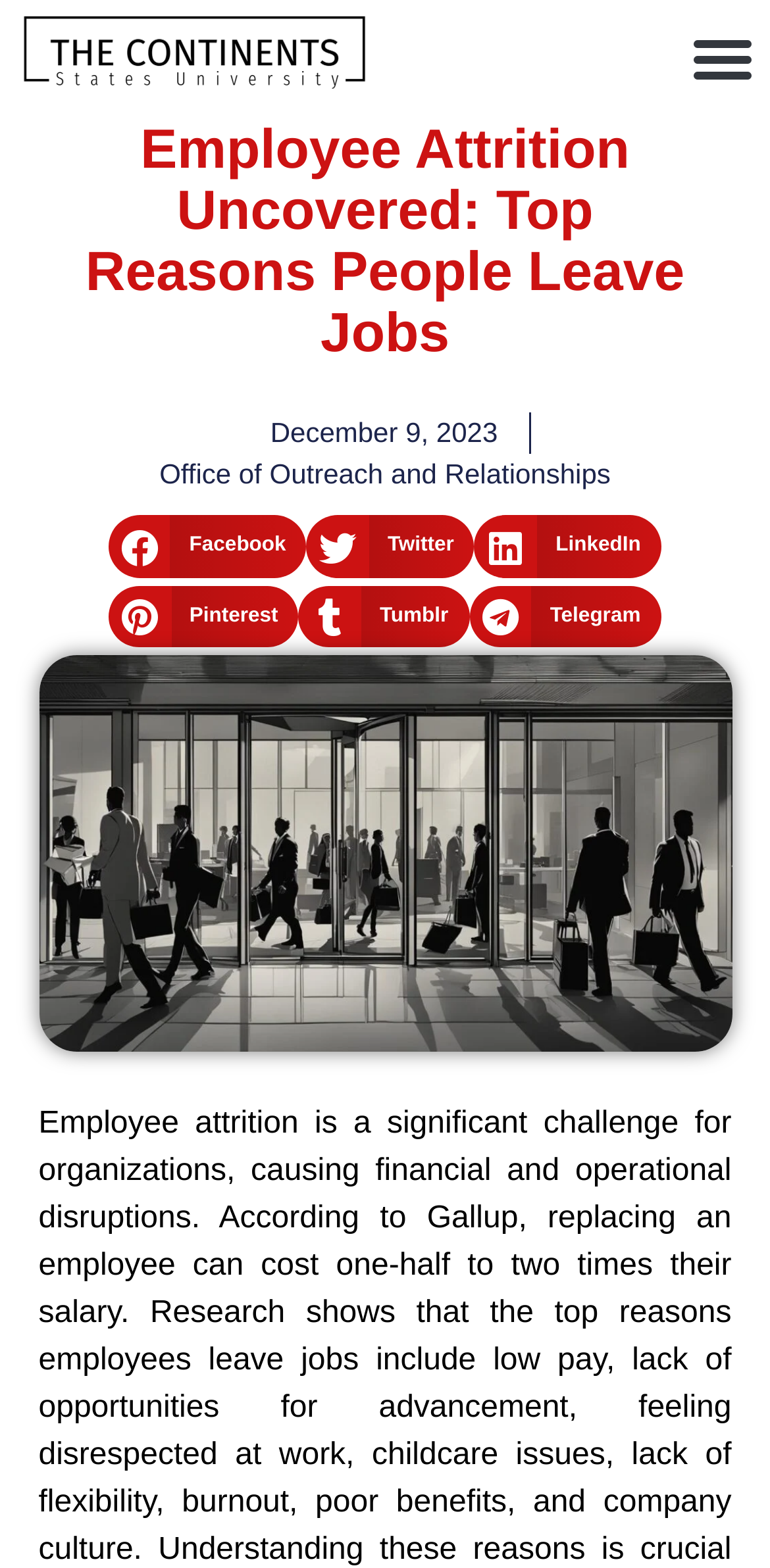Provide an in-depth caption for the elements present on the webpage.

The webpage is about employee attrition, with a focus on the top reasons people leave their jobs. At the top left, there is a link, and on the top right, a menu toggle button is located. Below the menu toggle button, a heading with the title "Employee Attrition Uncovered: Top Reasons People Leave Jobs" is prominently displayed. 

Under the heading, there are three links: one indicating the date "December 9, 2023", another linking to the "Office of Outreach and Relationships", and a third one that is not labeled. 

Below these links, there are five social media sharing buttons, each with its respective icon and label, arranged horizontally from left to right: Facebook, Twitter, LinkedIn, Pinterest, and Telegram. 

Further down, a large image takes up most of the page, with a caption "Employee Attrition Uncovered: Top Reasons People Leave Jobs". The image is centered, with a small margin on the left and right sides.